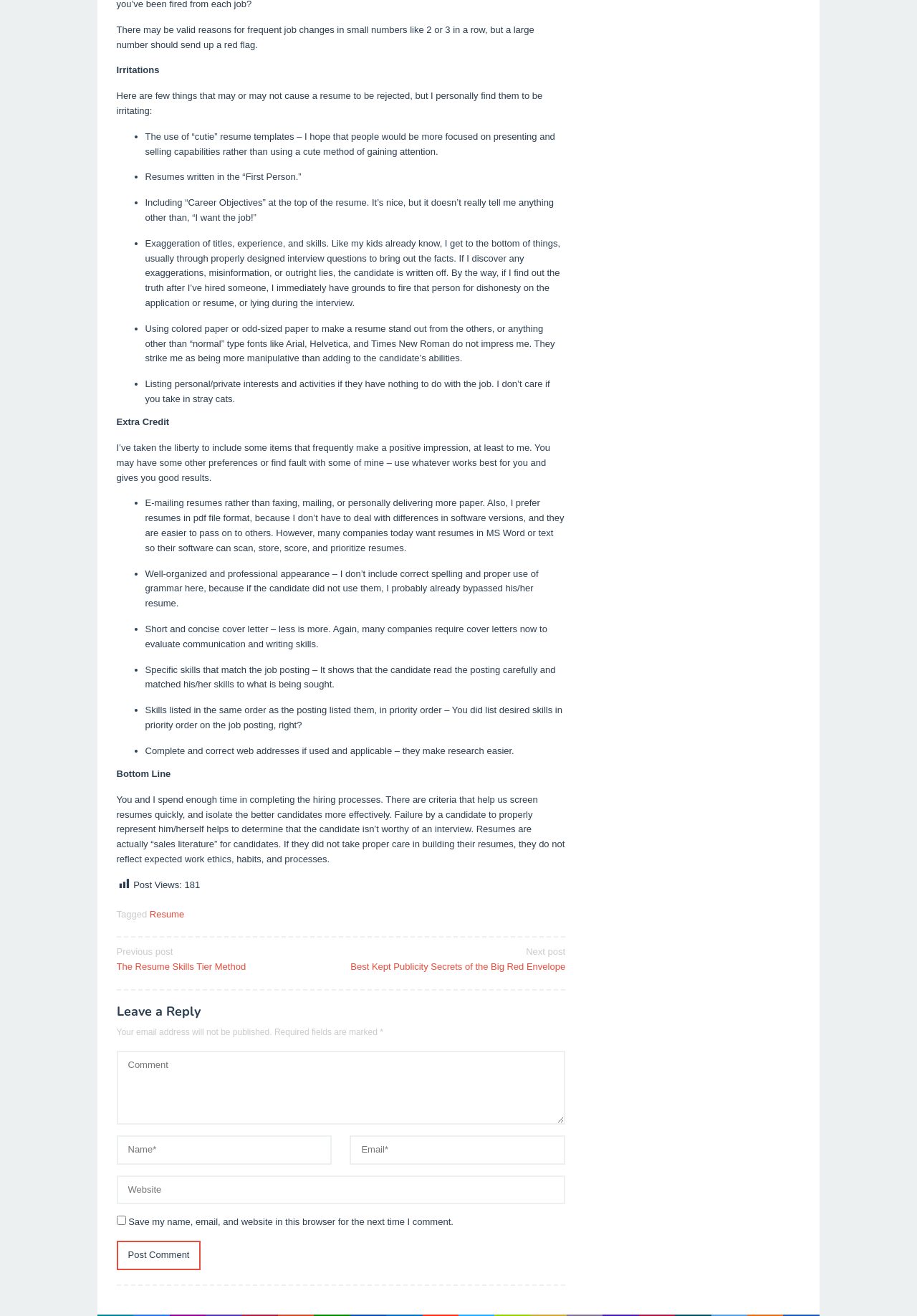Show the bounding box coordinates of the region that should be clicked to follow the instruction: "Click the 'Previous post The Resume Skills Tier Method' link."

[0.127, 0.718, 0.362, 0.738]